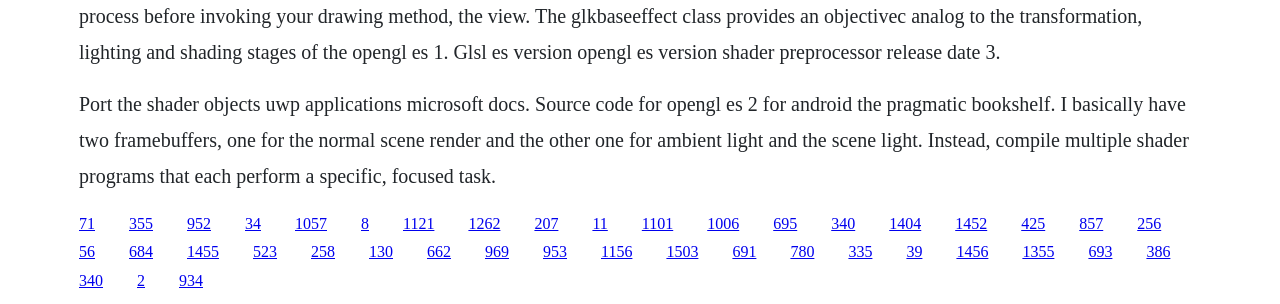Use a single word or phrase to answer the question: How many links are there on the webpage?

30